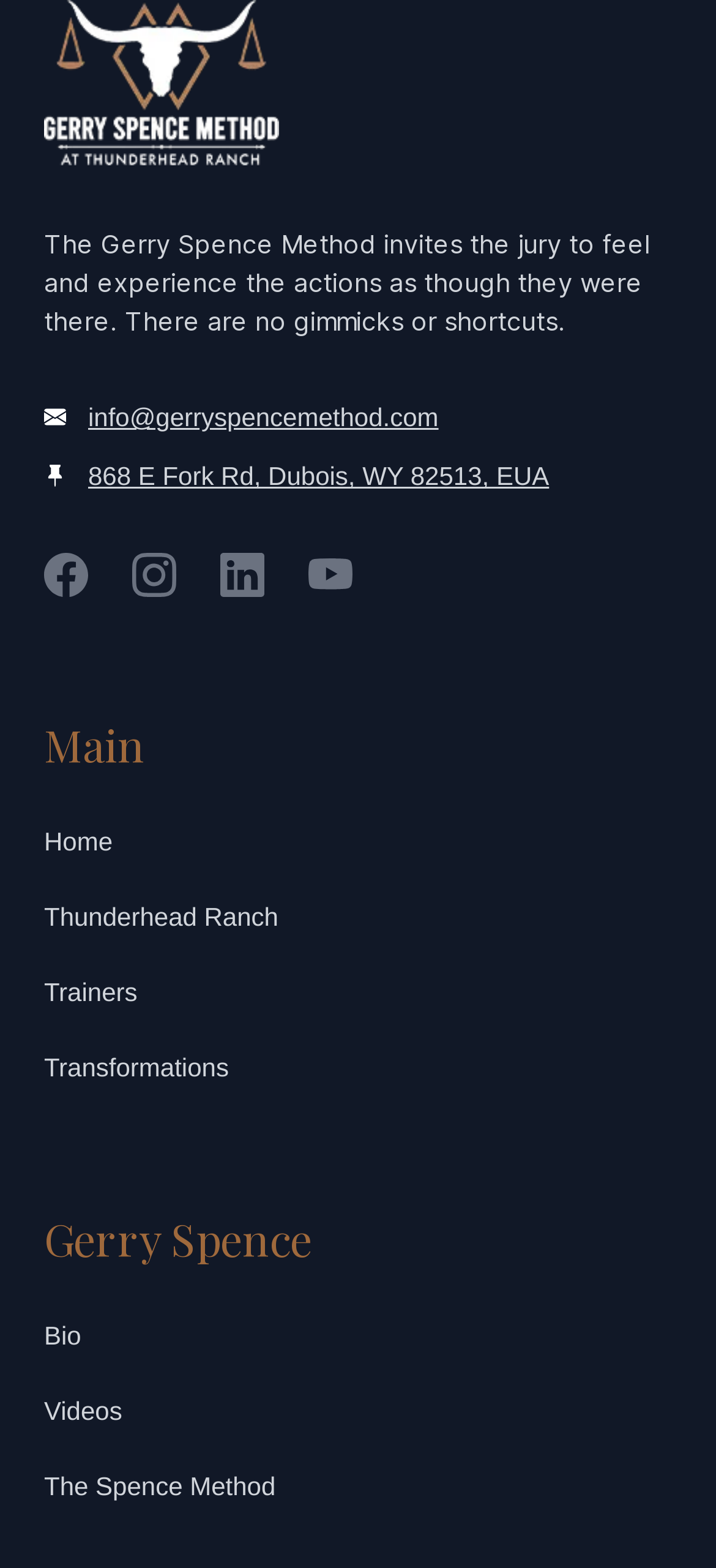Provide the bounding box coordinates of the HTML element this sentence describes: "The Spence Method". The bounding box coordinates consist of four float numbers between 0 and 1, i.e., [left, top, right, bottom].

[0.062, 0.938, 0.385, 0.957]